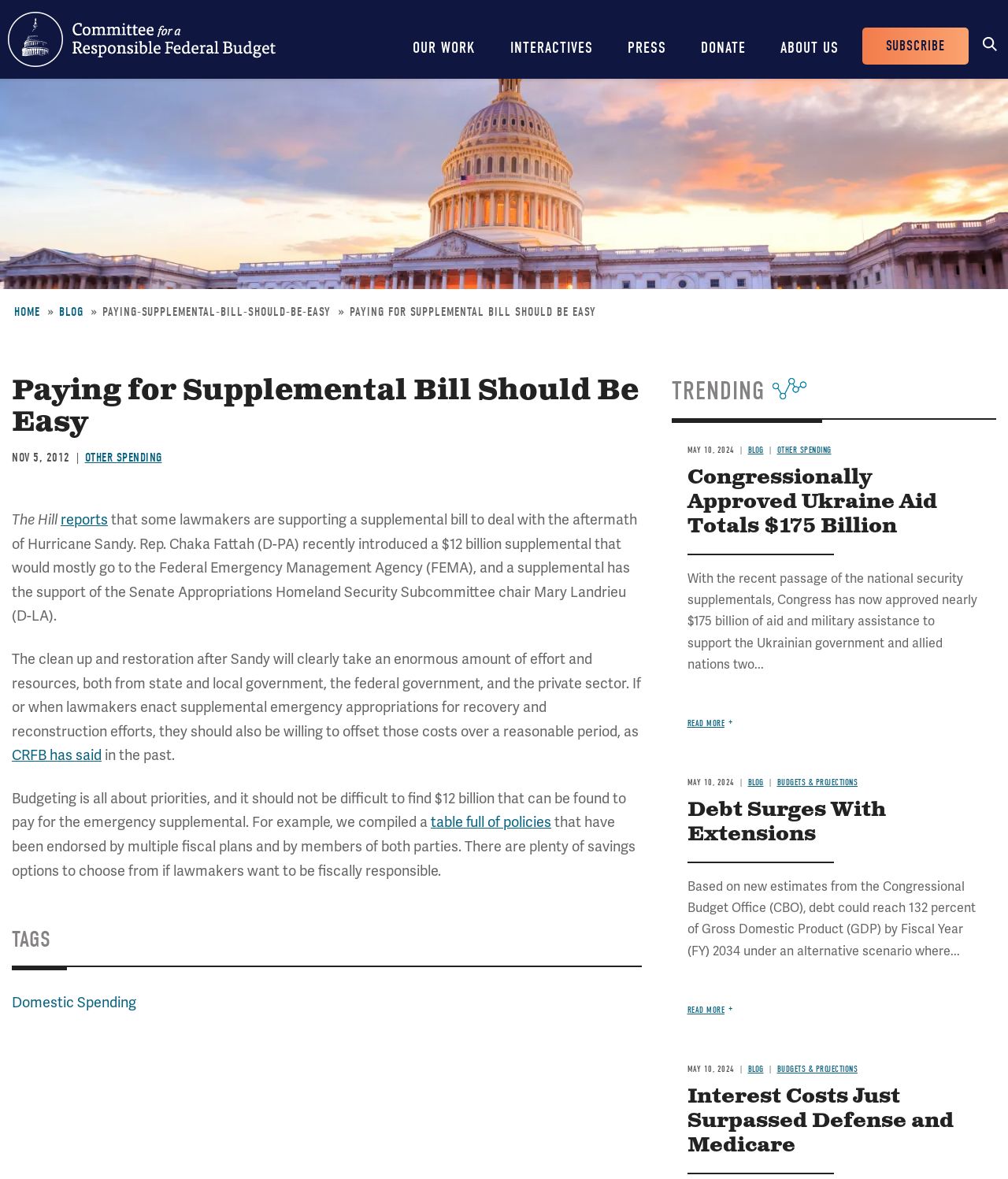Identify the bounding box coordinates of the clickable region to carry out the given instruction: "Search for something".

[0.969, 0.021, 1.0, 0.048]